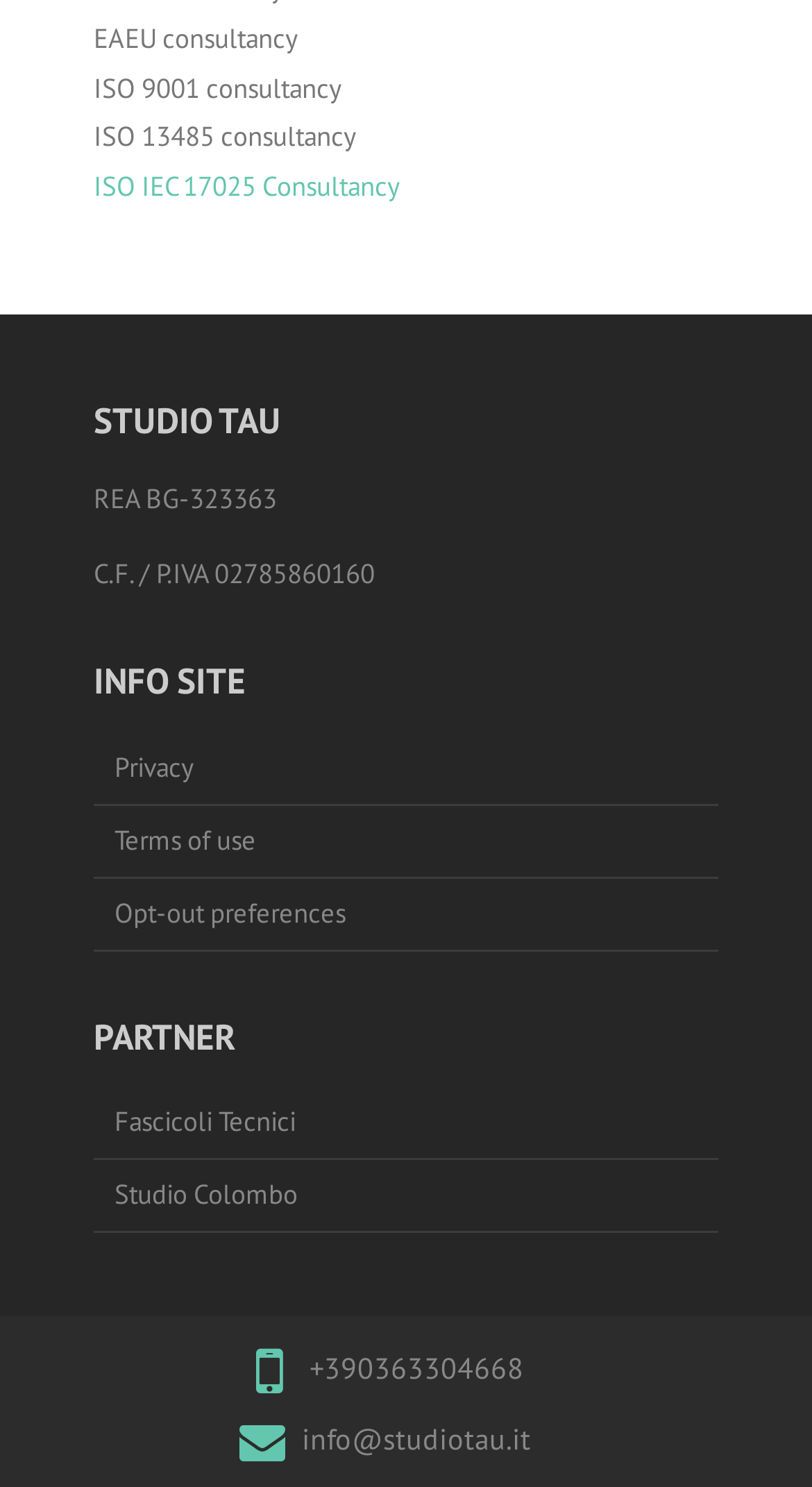Please determine the bounding box coordinates of the clickable area required to carry out the following instruction: "View privacy policy". The coordinates must be four float numbers between 0 and 1, represented as [left, top, right, bottom].

[0.115, 0.497, 0.885, 0.542]